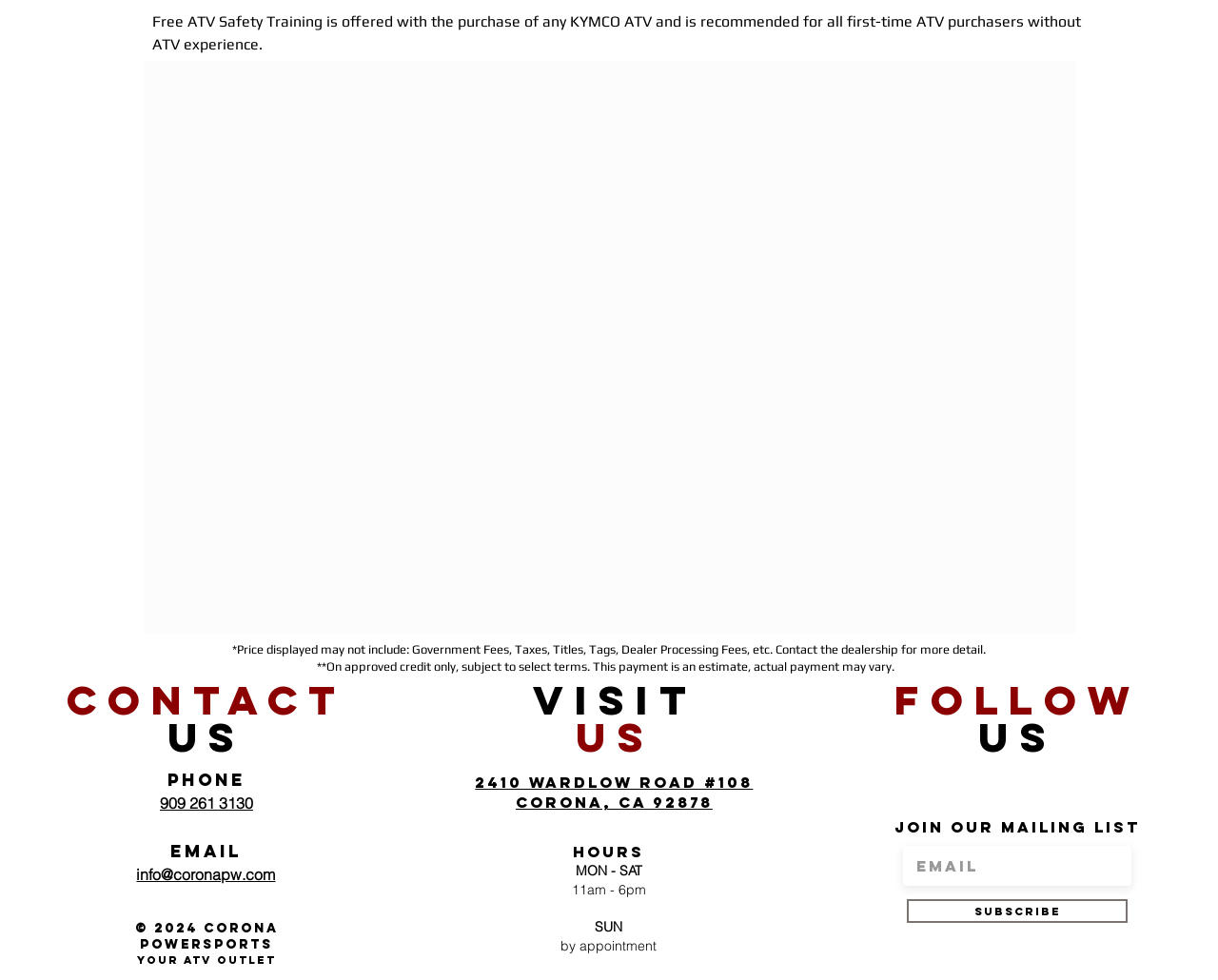Give the bounding box coordinates for the element described as: "aria-label="Facebook"".

[0.8, 0.79, 0.831, 0.828]